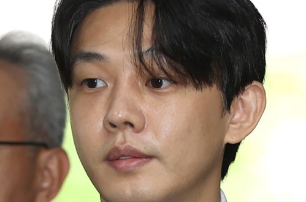Are there other people present in the scene? From the image, respond with a single word or brief phrase.

Yes